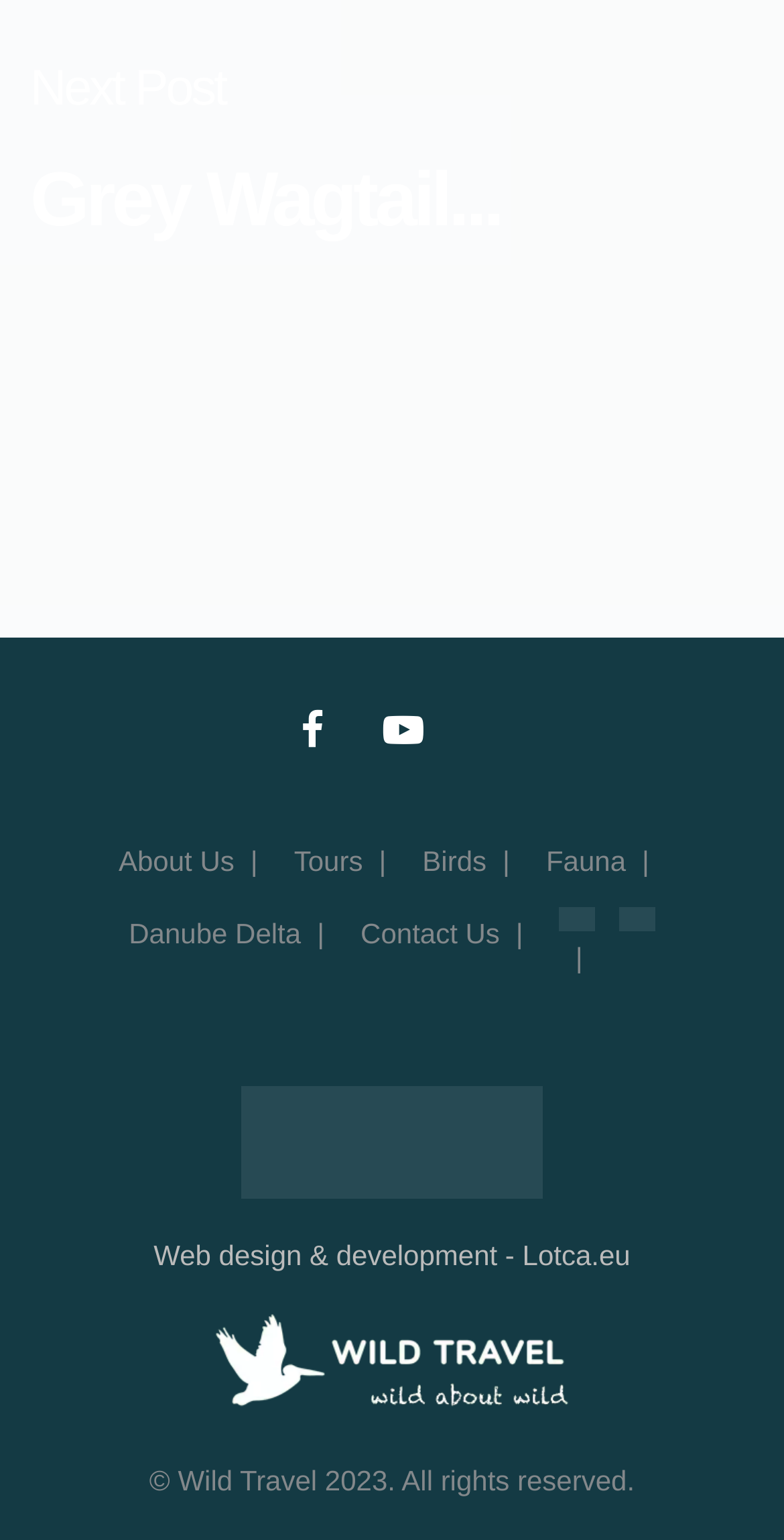How many language options are available?
Give a one-word or short phrase answer based on the image.

2